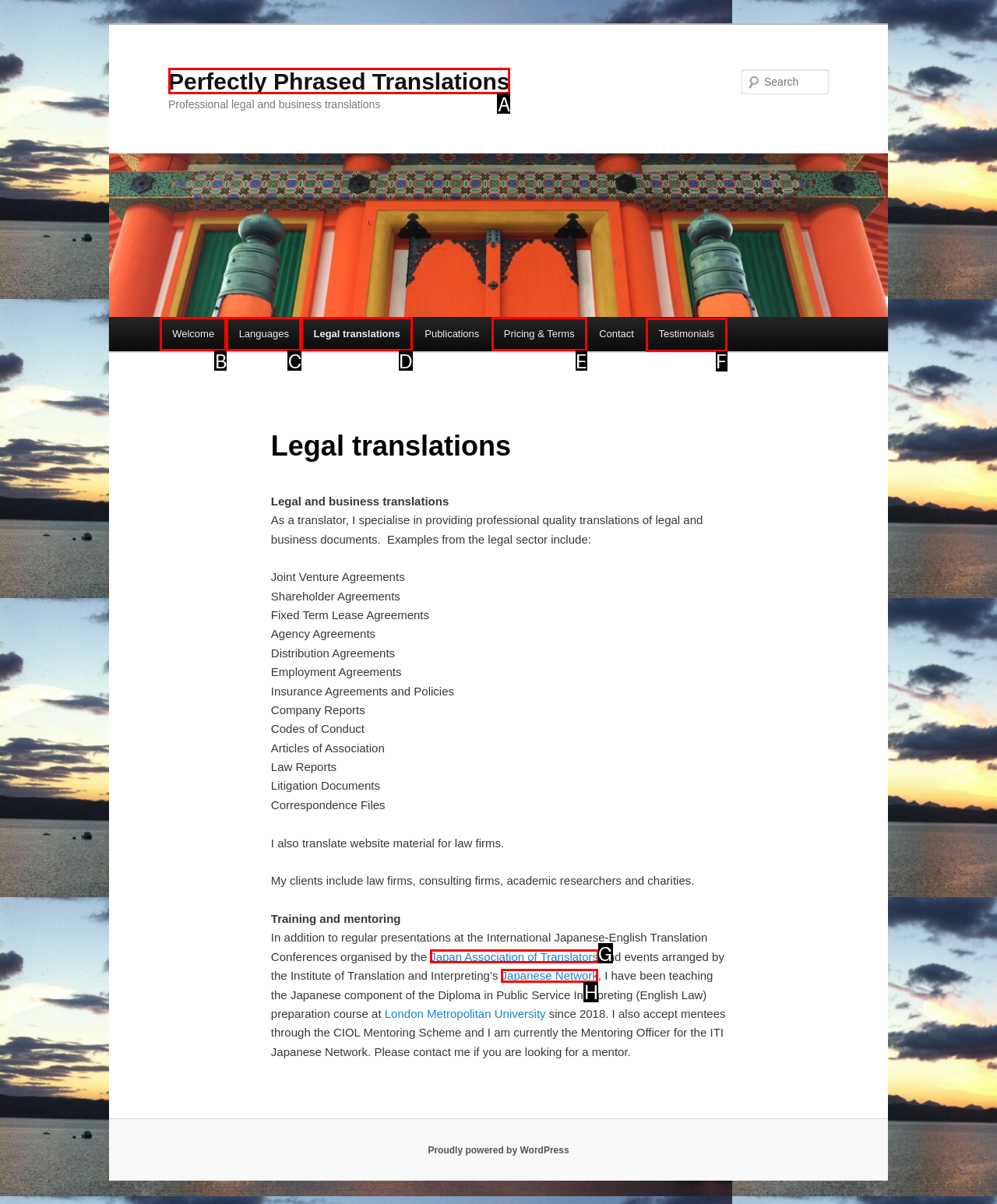From the given options, indicate the letter that corresponds to the action needed to complete this task: Read testimonials. Respond with only the letter.

F